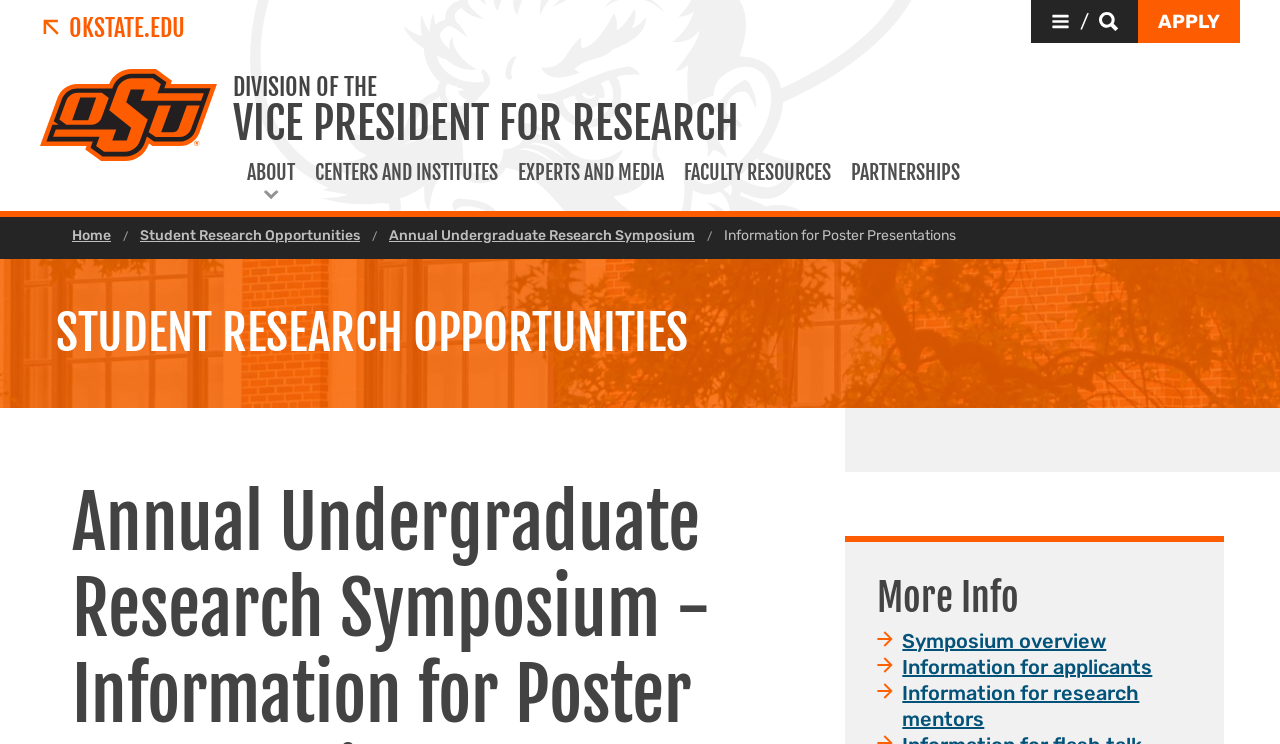Provide the bounding box coordinates for the UI element that is described by this text: "Experts and Media". The coordinates should be in the form of four float numbers between 0 and 1: [left, top, right, bottom].

[0.397, 0.216, 0.527, 0.291]